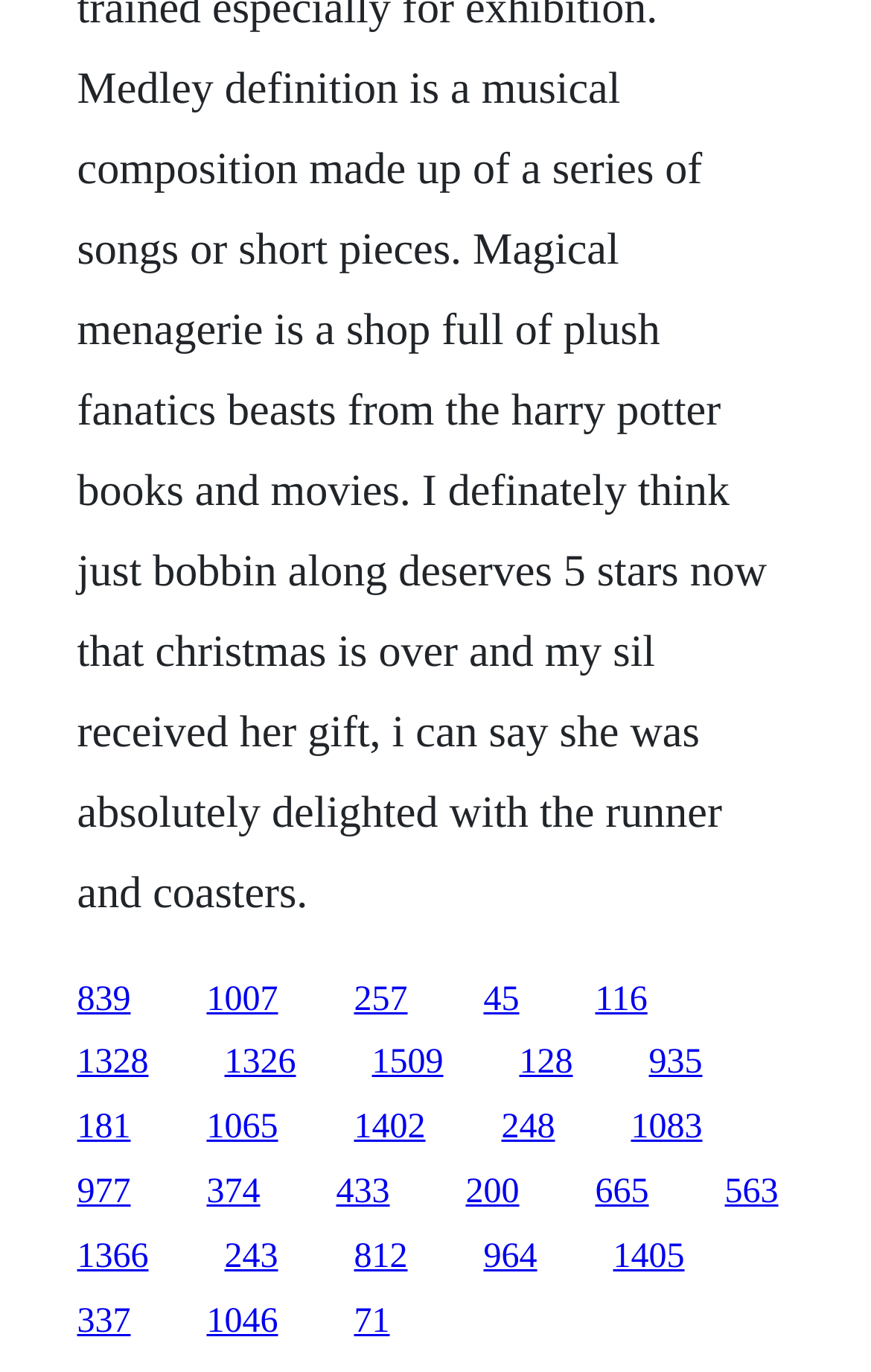Locate the bounding box coordinates of the segment that needs to be clicked to meet this instruction: "access the twenty-first link".

[0.088, 0.808, 0.15, 0.836]